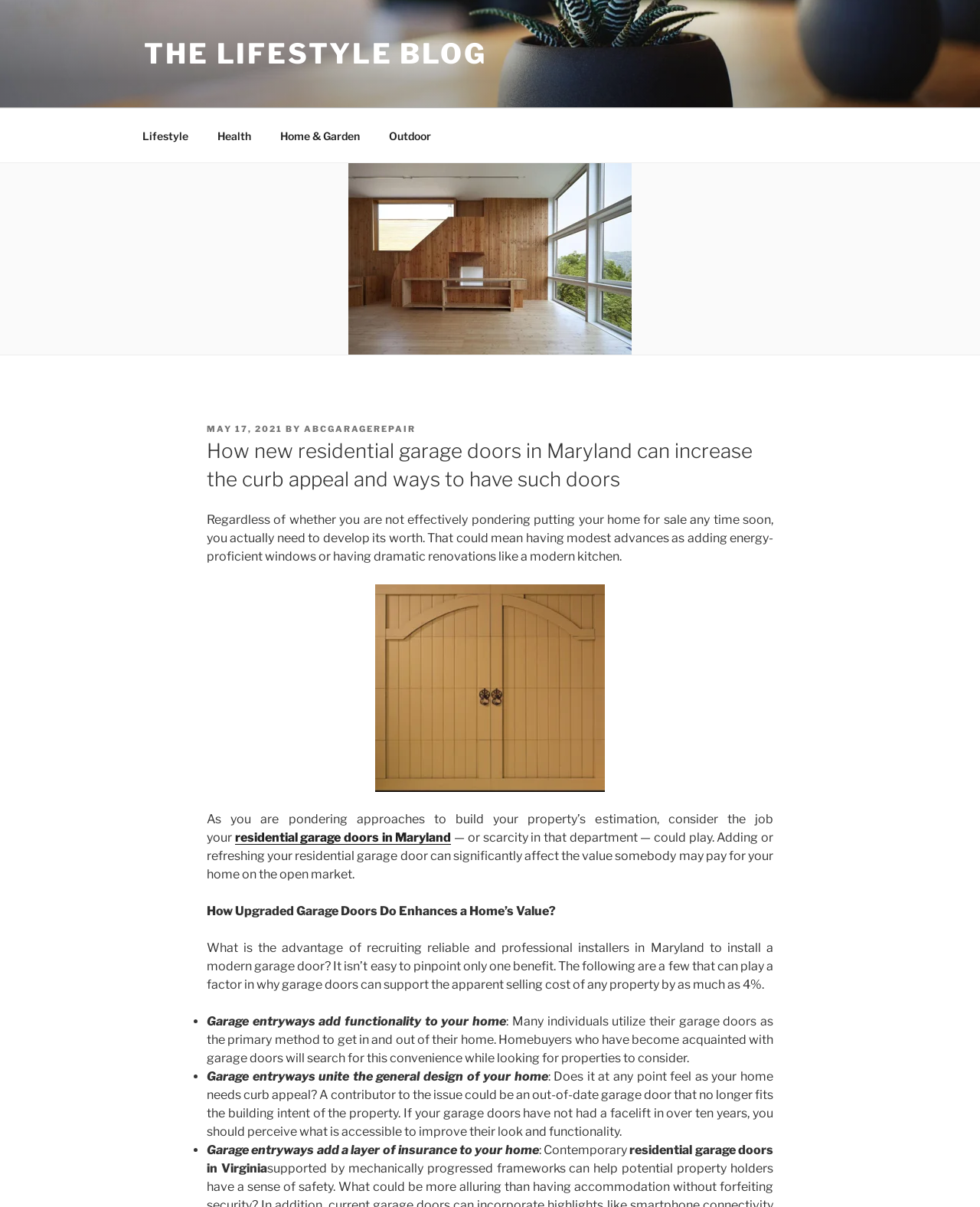Specify the bounding box coordinates for the region that must be clicked to perform the given instruction: "Learn more about residential garage doors in Maryland".

[0.24, 0.688, 0.46, 0.7]